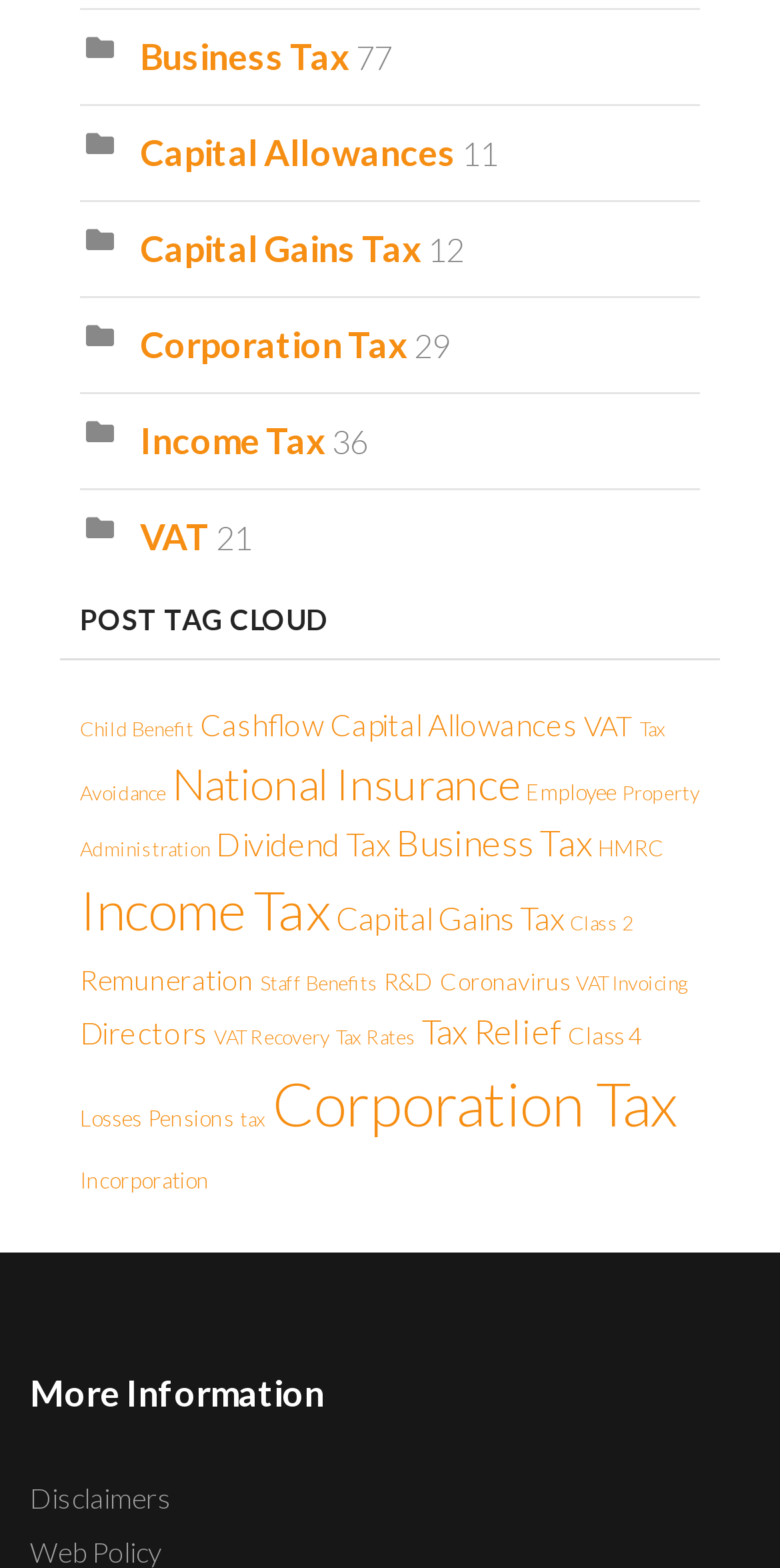Can you provide the bounding box coordinates for the element that should be clicked to implement the instruction: "Learn about VAT"?

[0.179, 0.328, 0.269, 0.356]